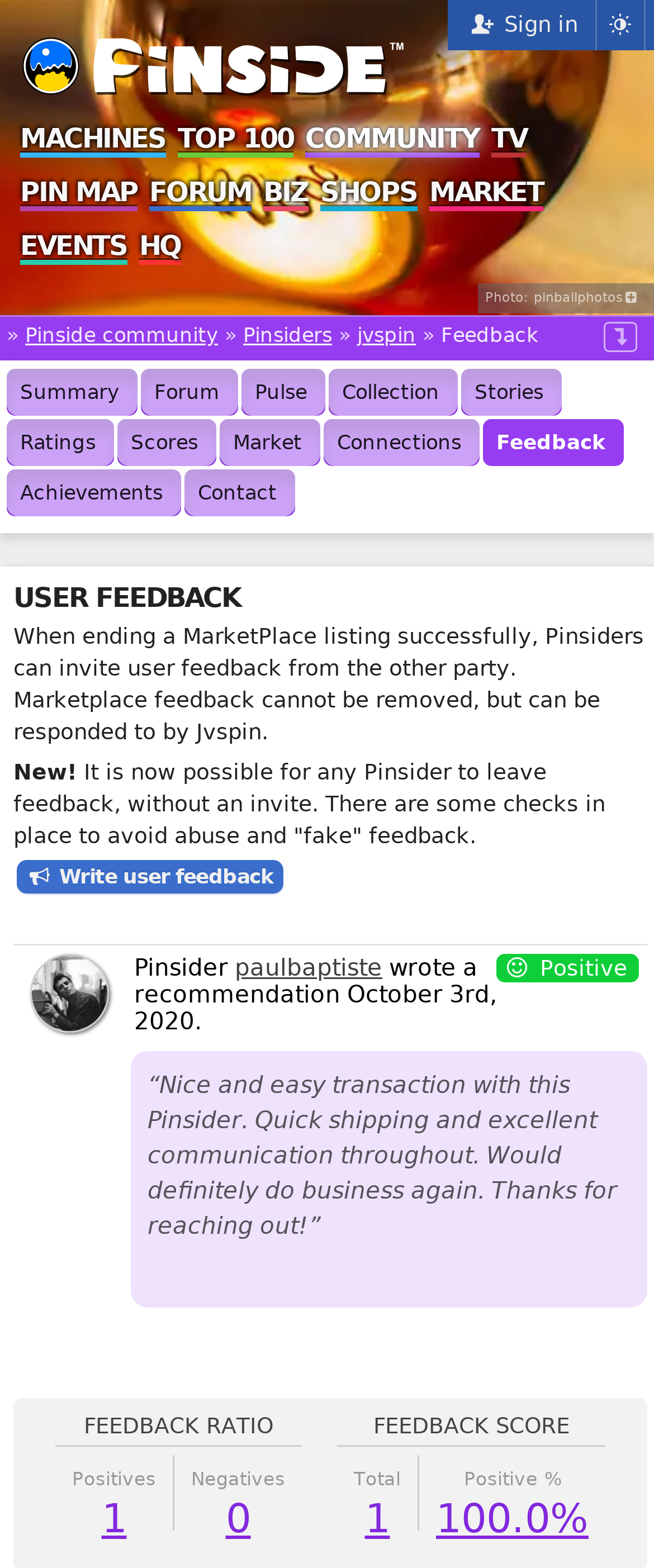Determine the bounding box coordinates of the element that should be clicked to execute the following command: "Explore the 'Comments' section".

None